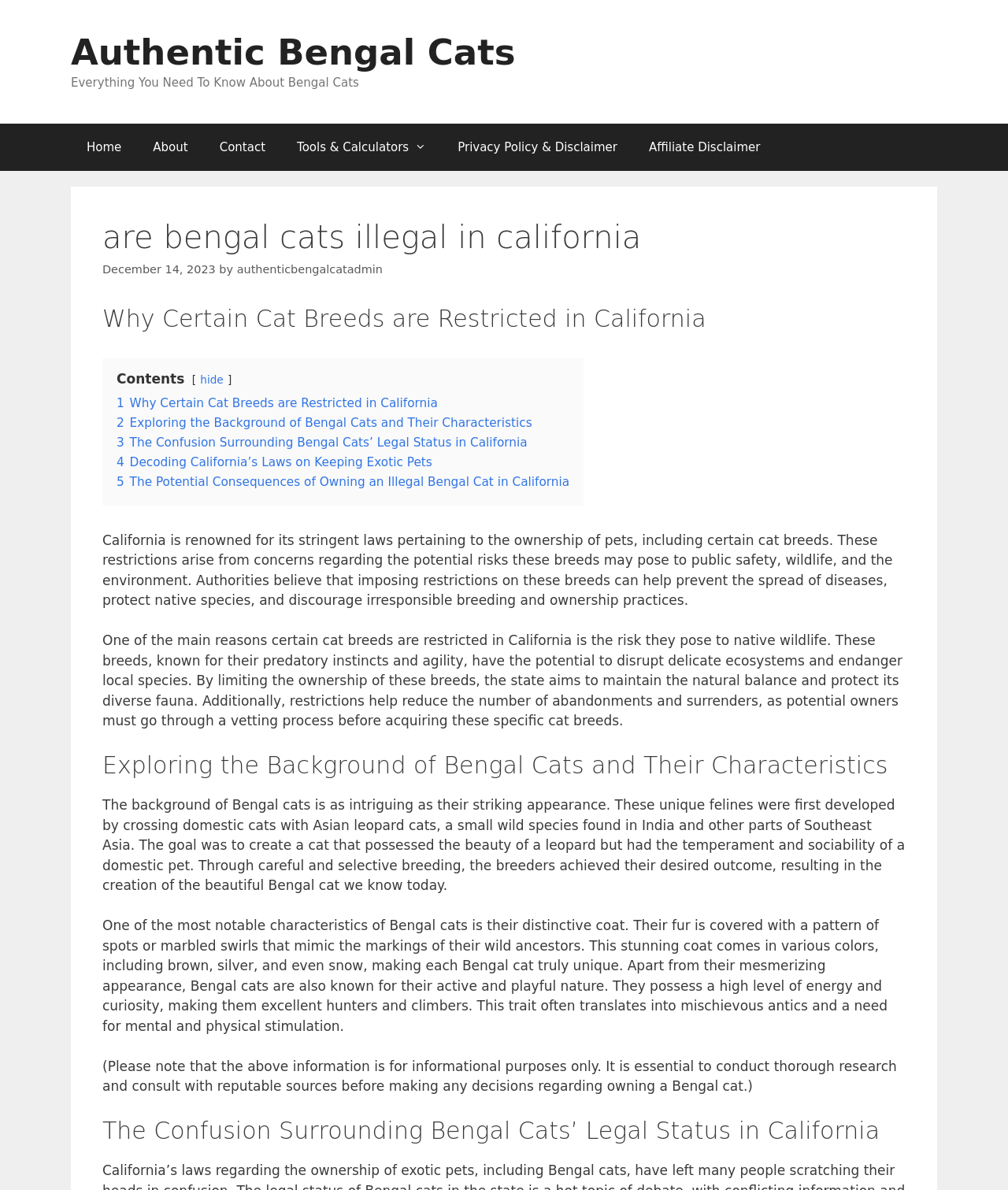Identify the bounding box coordinates of the element that should be clicked to fulfill this task: "Click the '1 Why Certain Cat Breeds are Restricted in California' link". The coordinates should be provided as four float numbers between 0 and 1, i.e., [left, top, right, bottom].

[0.116, 0.333, 0.434, 0.345]